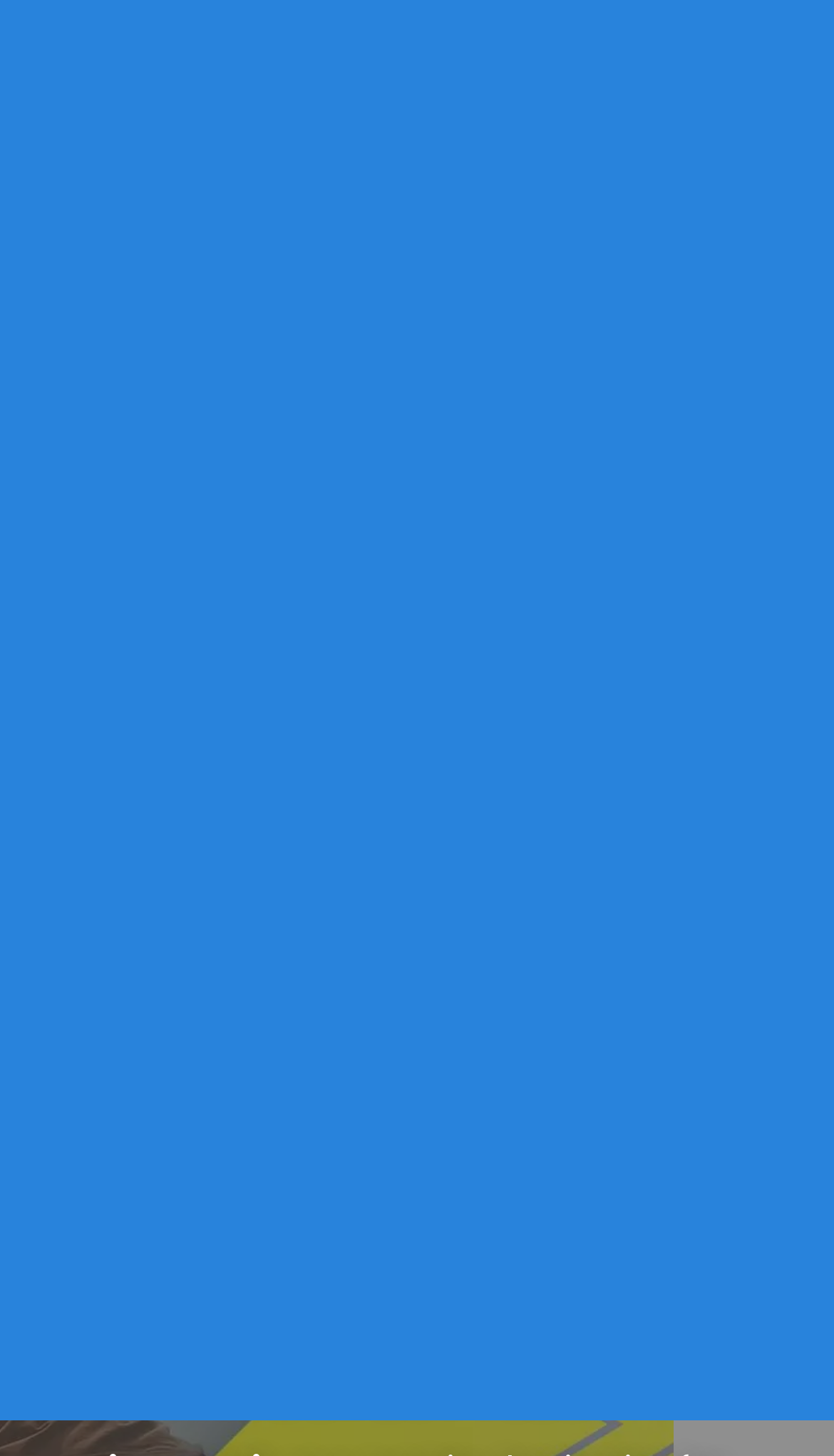Show the bounding box coordinates for the HTML element as described: "HOME".

[0.05, 0.163, 0.95, 0.232]